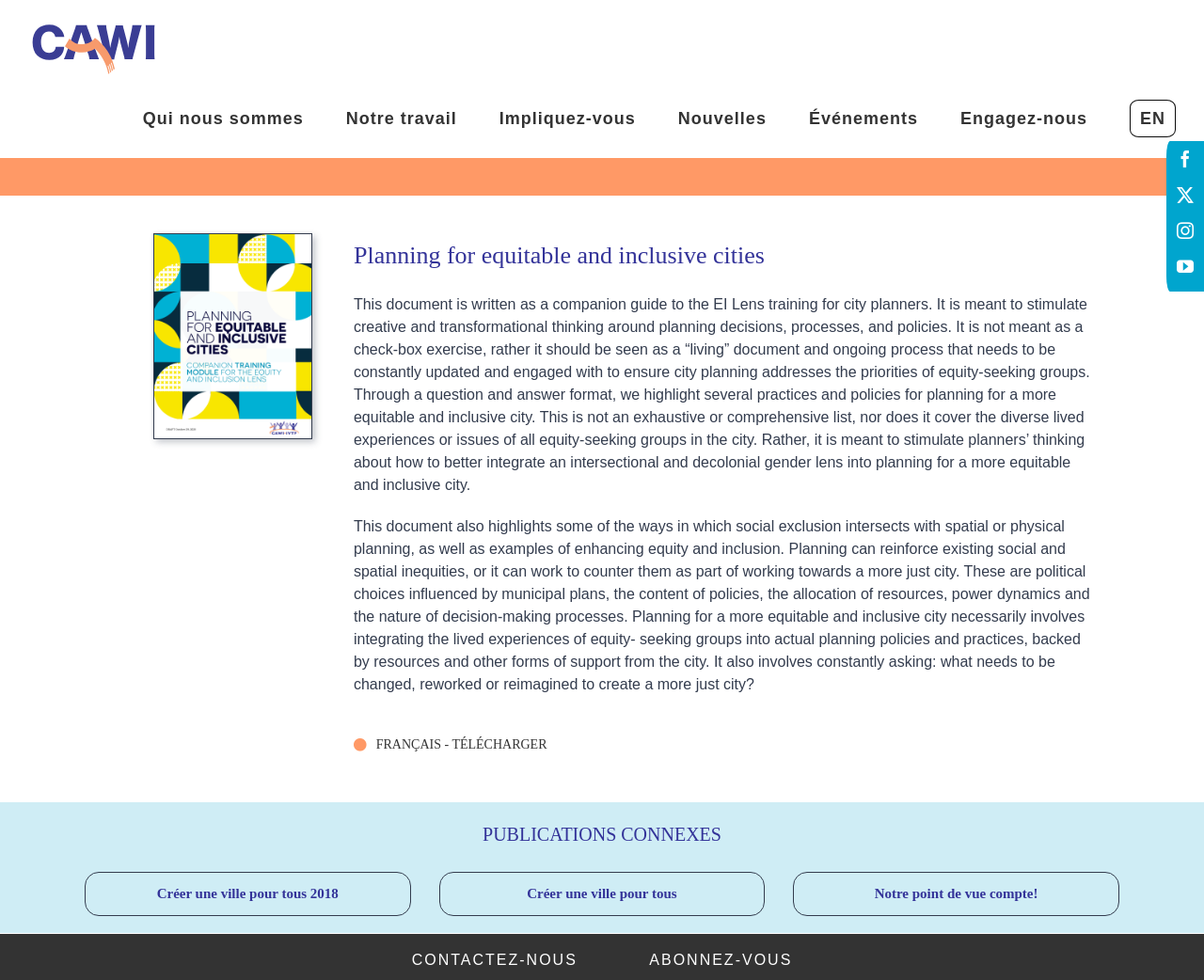Identify the bounding box coordinates of the clickable region required to complete the instruction: "Contact us". The coordinates should be given as four float numbers within the range of 0 and 1, i.e., [left, top, right, bottom].

[0.342, 0.971, 0.48, 0.988]